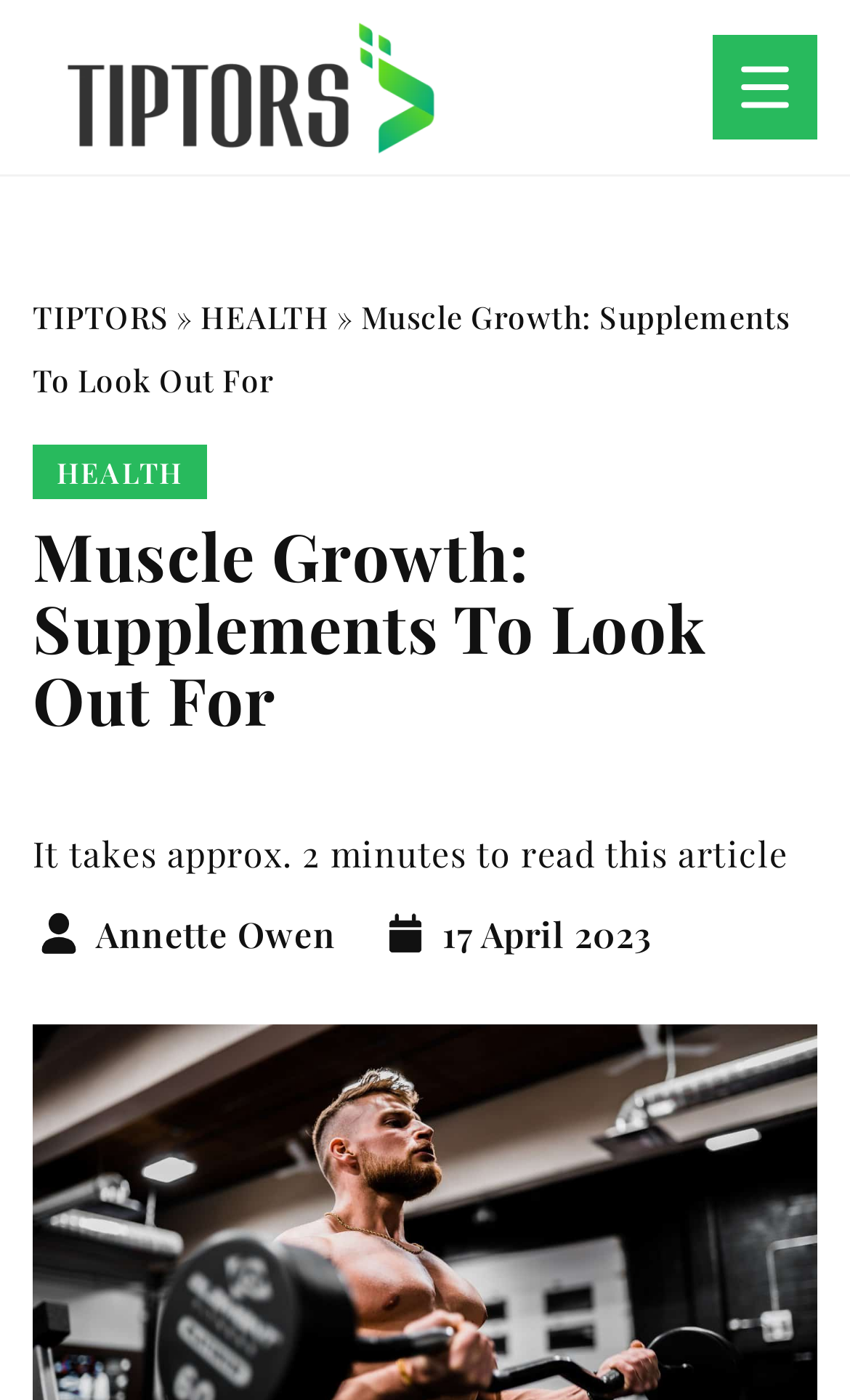Given the description "alt="tiptors.com"", provide the bounding box coordinates of the corresponding UI element.

[0.038, 0.012, 0.551, 0.113]